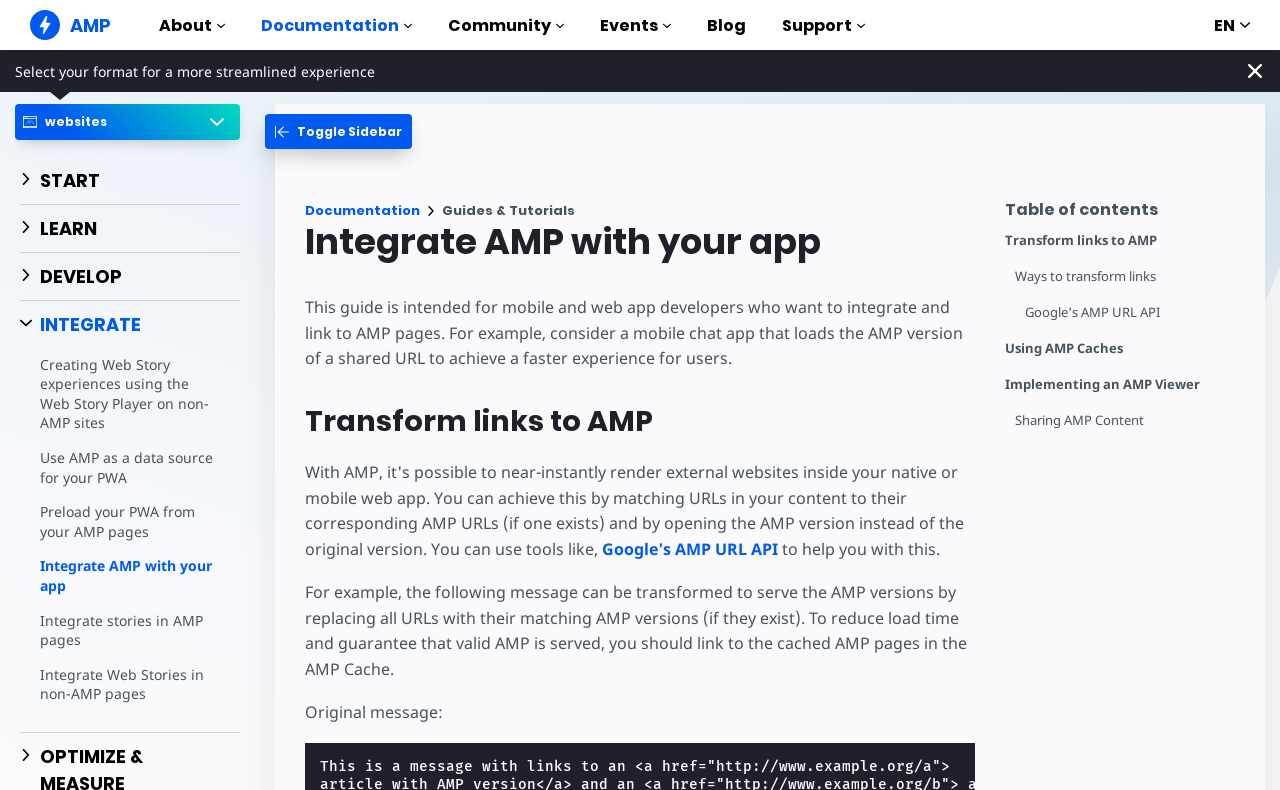Answer the question with a single word or phrase: 
How many main categories are listed on the top navigation bar?

5